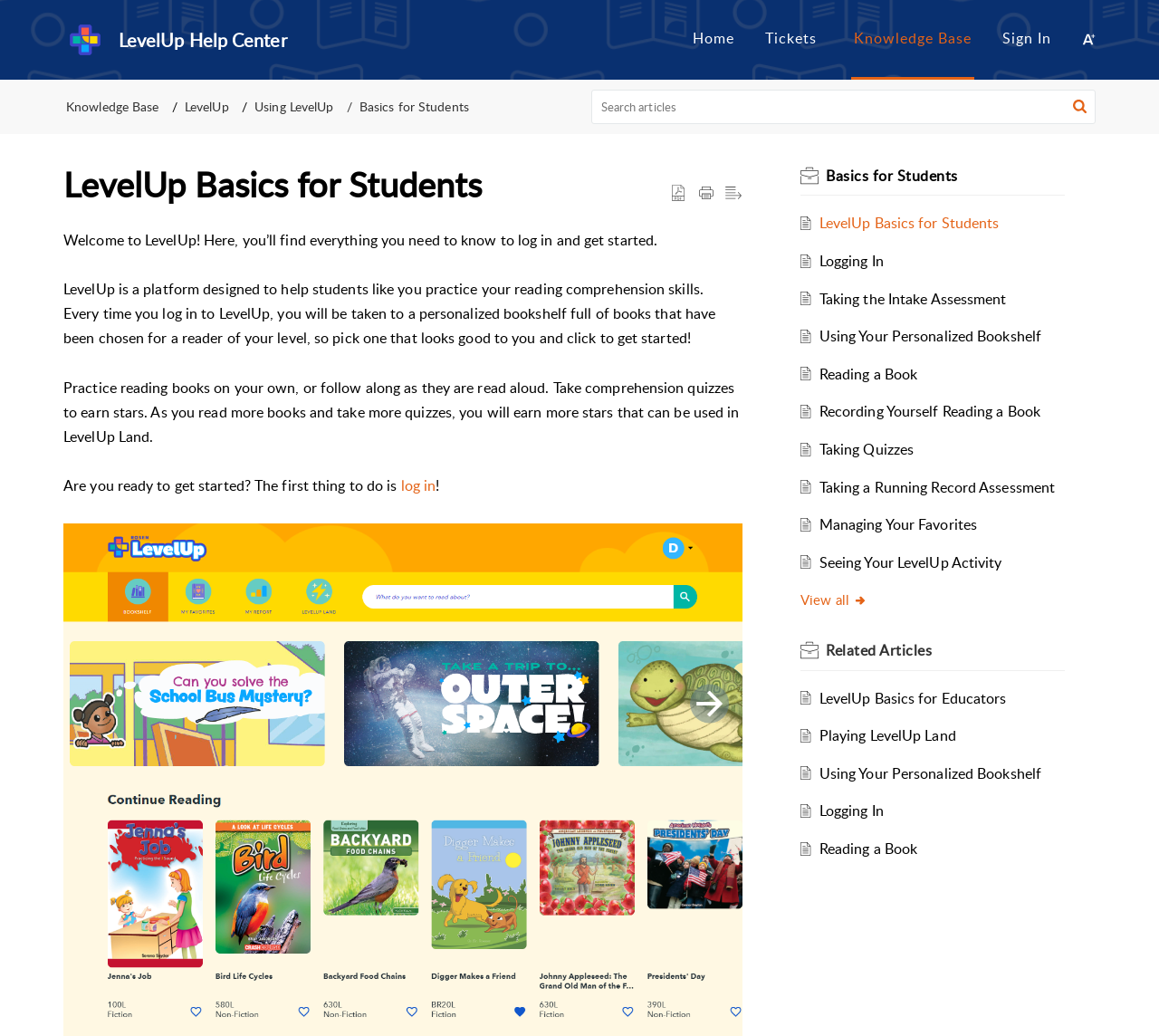Offer a detailed account of what is visible on the webpage.

The webpage is titled "LevelUp Basics for Students" and appears to be a help center or tutorial page for students using the LevelUp platform. At the top of the page, there are three "Skip to" links: "Skip to Content", "Skip to Menu", and "Skip to Footer". Below these links, there is a navigation menu with links to "Home", "Knowledge Base", "Login", and "User Preference".

To the right of the navigation menu, there is a search bar with a search button and a "Reader view" option. Below the search bar, there are three buttons: "Print Article", "Download as PDF", and a generic button with no text.

The main content of the page is divided into sections. The first section has a heading "LevelUp Basics for Students" and a brief introduction to the platform, explaining that it is designed to help students practice their reading comprehension skills. The introduction is followed by a series of paragraphs that provide more information about how to use the platform, including logging in, reading books, taking quizzes, and earning stars.

Below the introduction, there is a section with a heading "Basics for Students" that contains a list of links to various topics, including "Logging In", "Taking the Intake Assessment", "Using Your Personalized Bookshelf", and more. Each link has a corresponding image next to it.

Further down the page, there is a section with a heading "Related Articles" that contains links to other topics, including "LevelUp Basics for Educators", "Playing LevelUp Land", and more. Again, each link has a corresponding image next to it.

Throughout the page, there are various images and icons, including a "LevelUp Help Center home" image at the top of the page and several generic images and icons used as buttons or decorations.